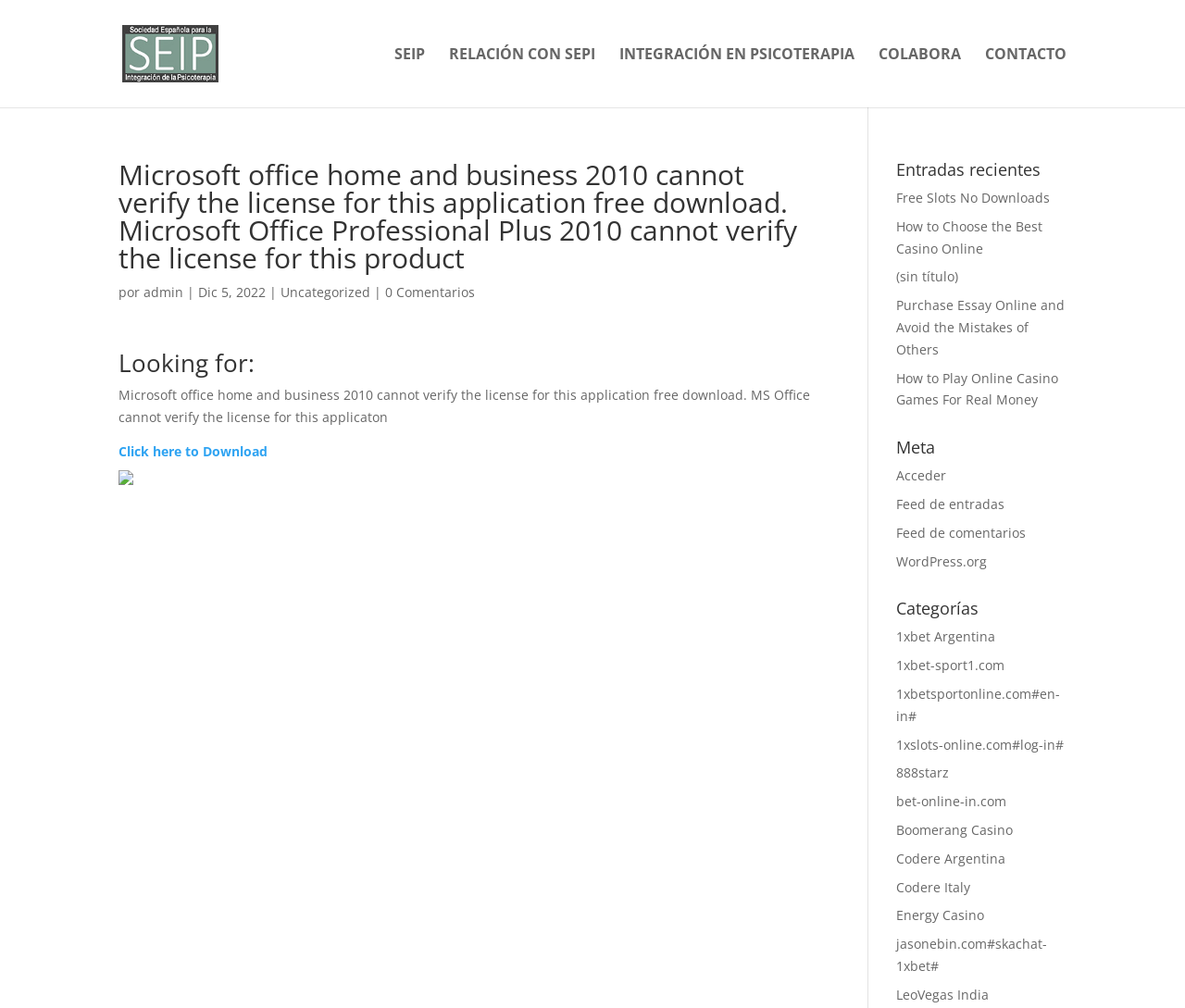Identify the bounding box coordinates for the element that needs to be clicked to fulfill this instruction: "Download Microsoft Office by clicking on Click here to Download". Provide the coordinates in the format of four float numbers between 0 and 1: [left, top, right, bottom].

[0.1, 0.439, 0.226, 0.457]